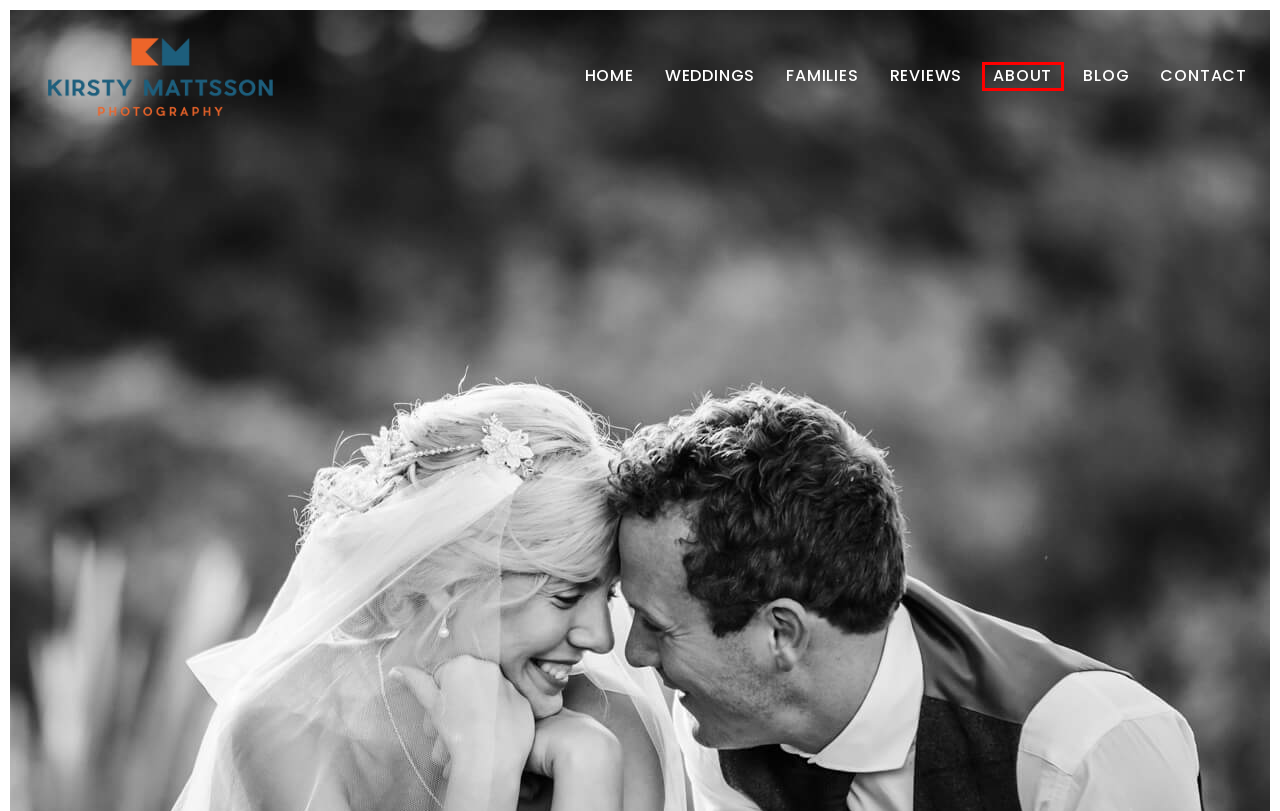You have a screenshot of a webpage with a red rectangle bounding box. Identify the best webpage description that corresponds to the new webpage after clicking the element within the red bounding box. Here are the candidates:
A. Leeds Wedding Photographer | Wedding Photography in Leeds
B. Kirsty Mattsson Wedding Photographer Yorkshire - Blog
C. Contact - Kirsty Mattsson Phtography
D. Kirsty Mattsson Phtography - Yorkshire Wedding Photographer
E. Reviews  - Kirsty Mattsson Phtography
F. About Kirsty Mattsson Wedding Photographer in Yorkshire
G. York Wedding Photographer | Wedding Photography in York
H. Hornington Manor Wedding Photographer - Kirsty Mattsson Phtography

F